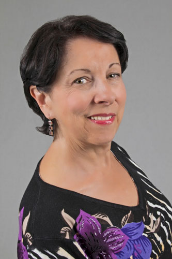What is the dominant color of the background?
Look at the screenshot and give a one-word or phrase answer.

Gray